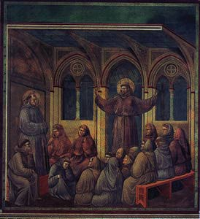What is the mood of the figures surrounding Christ?
Using the screenshot, give a one-word or short phrase answer.

mix of emotions